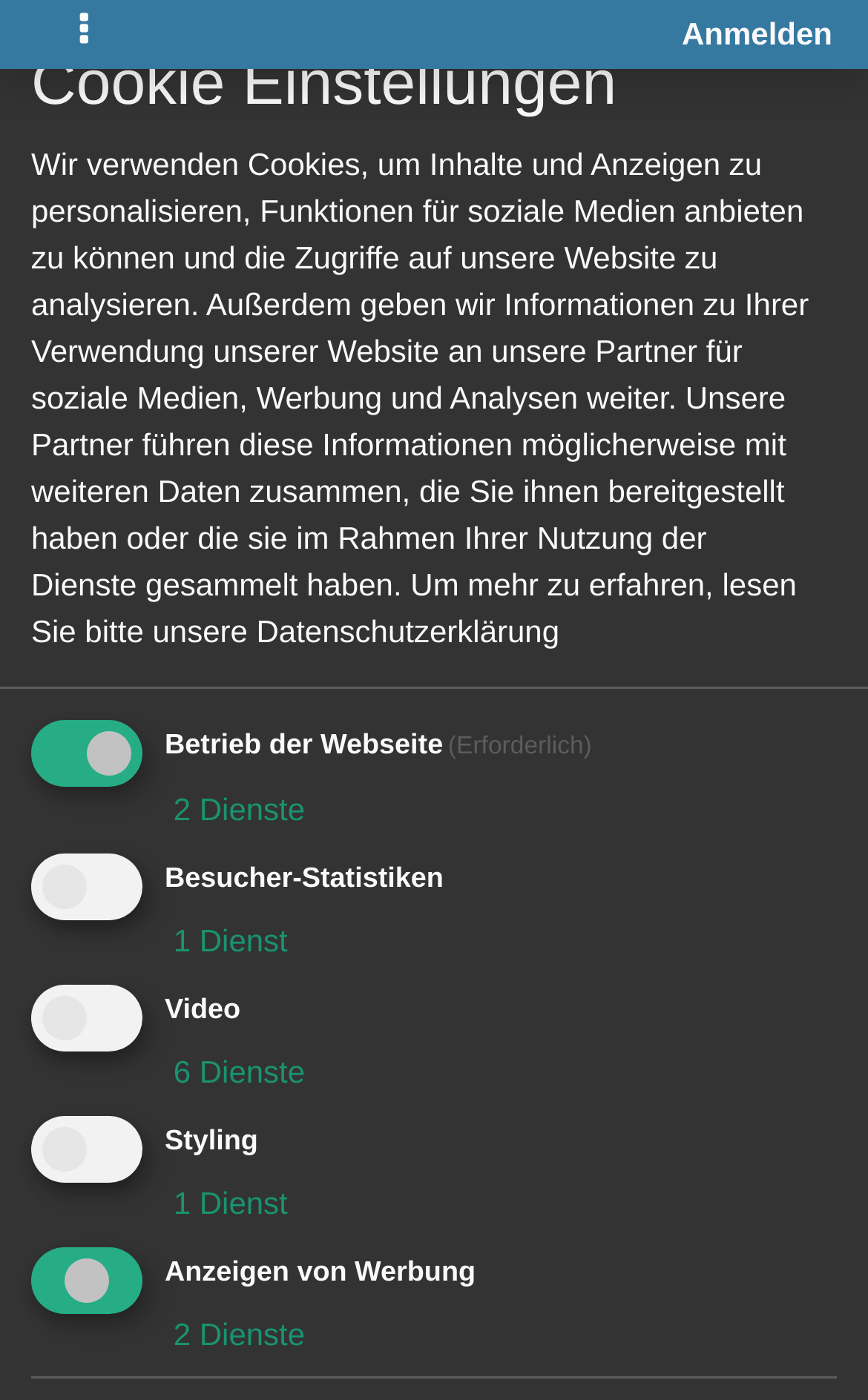Locate the bounding box coordinates of the area you need to click to fulfill this instruction: 'View Clayton Fejedelem Jersey'. The coordinates must be in the form of four float numbers ranging from 0 to 1: [left, top, right, bottom].

[0.311, 0.568, 0.726, 0.593]